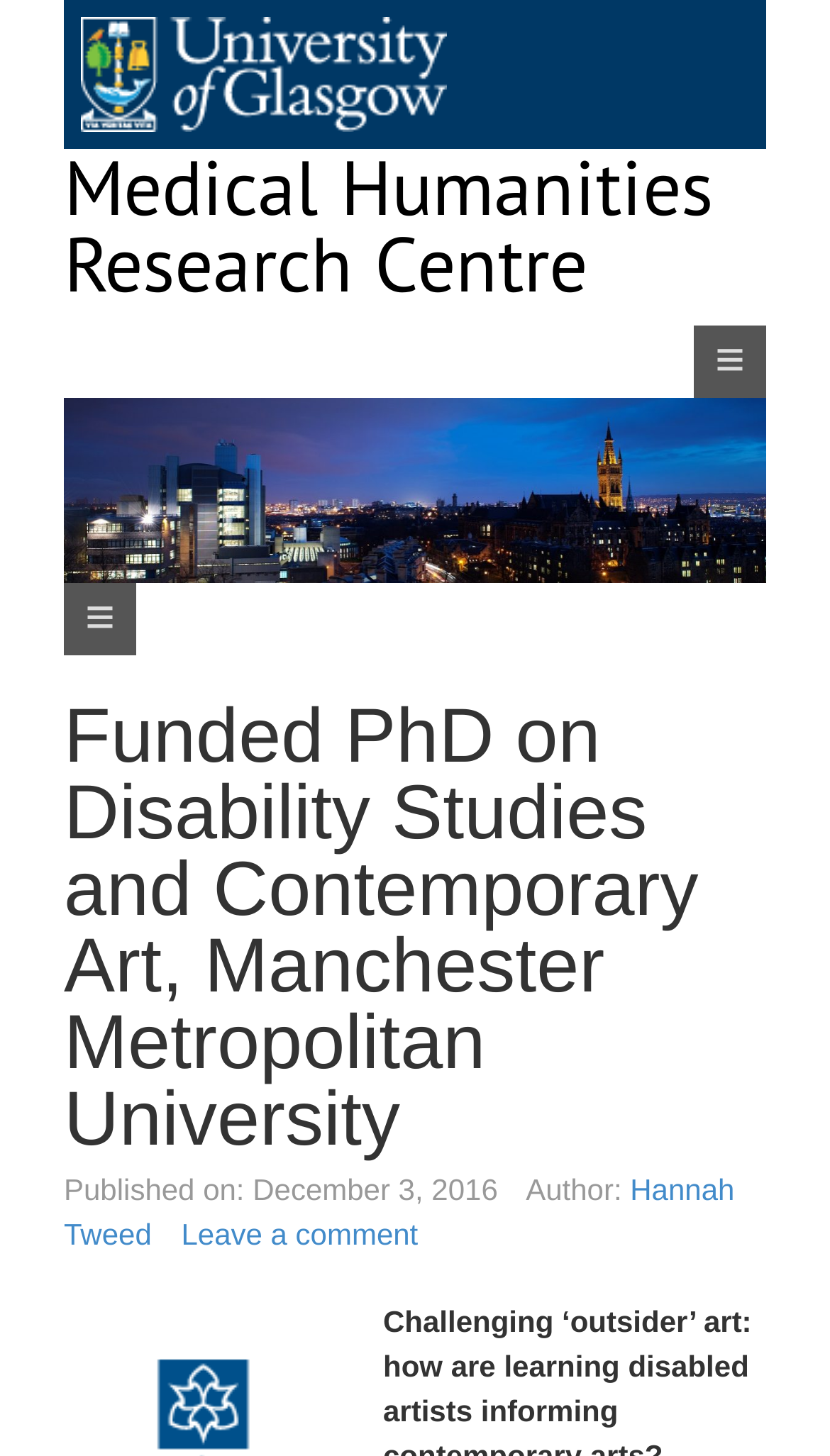Give a one-word or one-phrase response to the question: 
What is the name of the PhD programme?

Funded PhD on Disability Studies and Contemporary Art